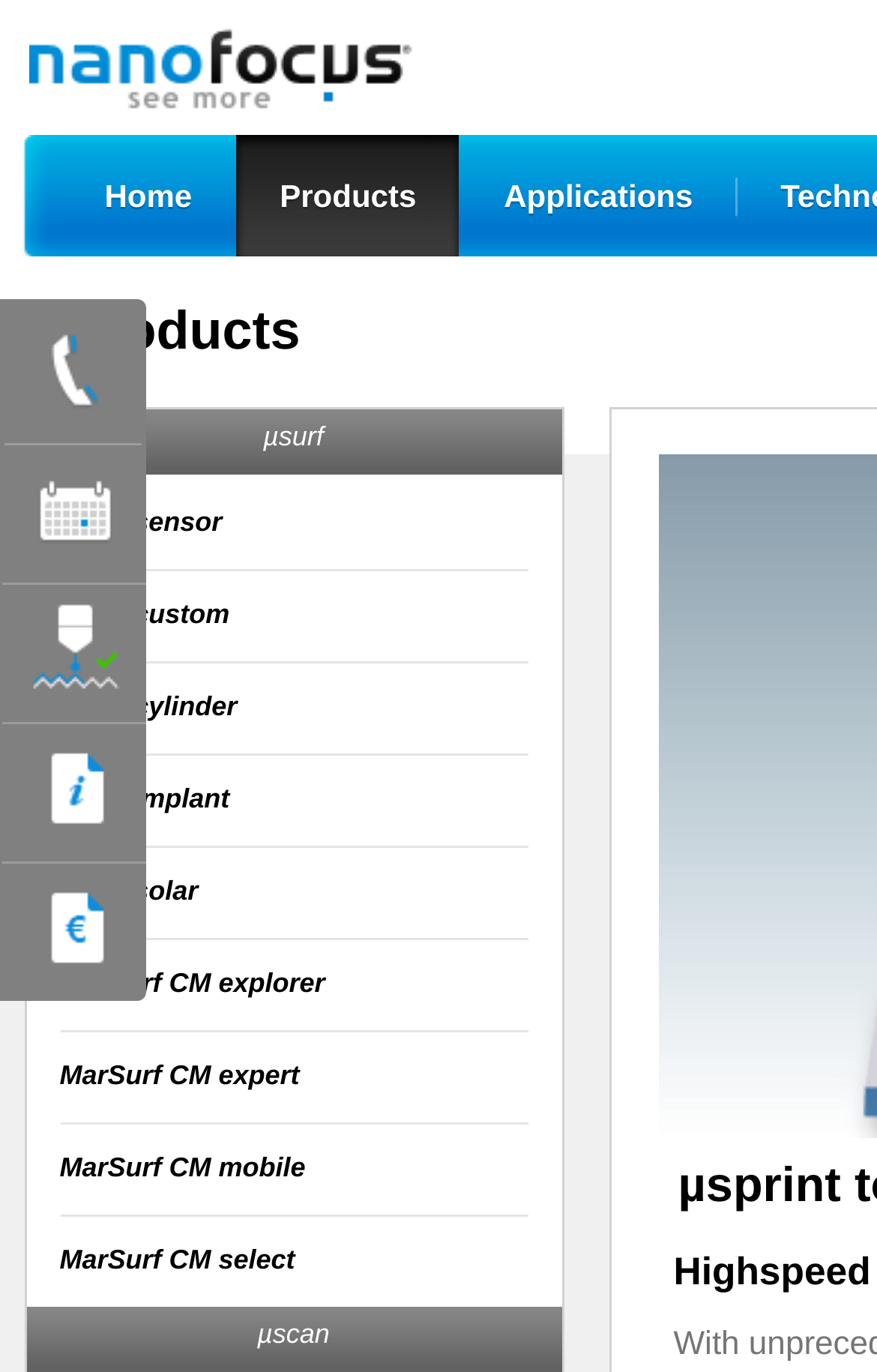Provide a short, one-word or phrase answer to the question below:
Is there a separator between 'Home' and 'Products'?

Yes